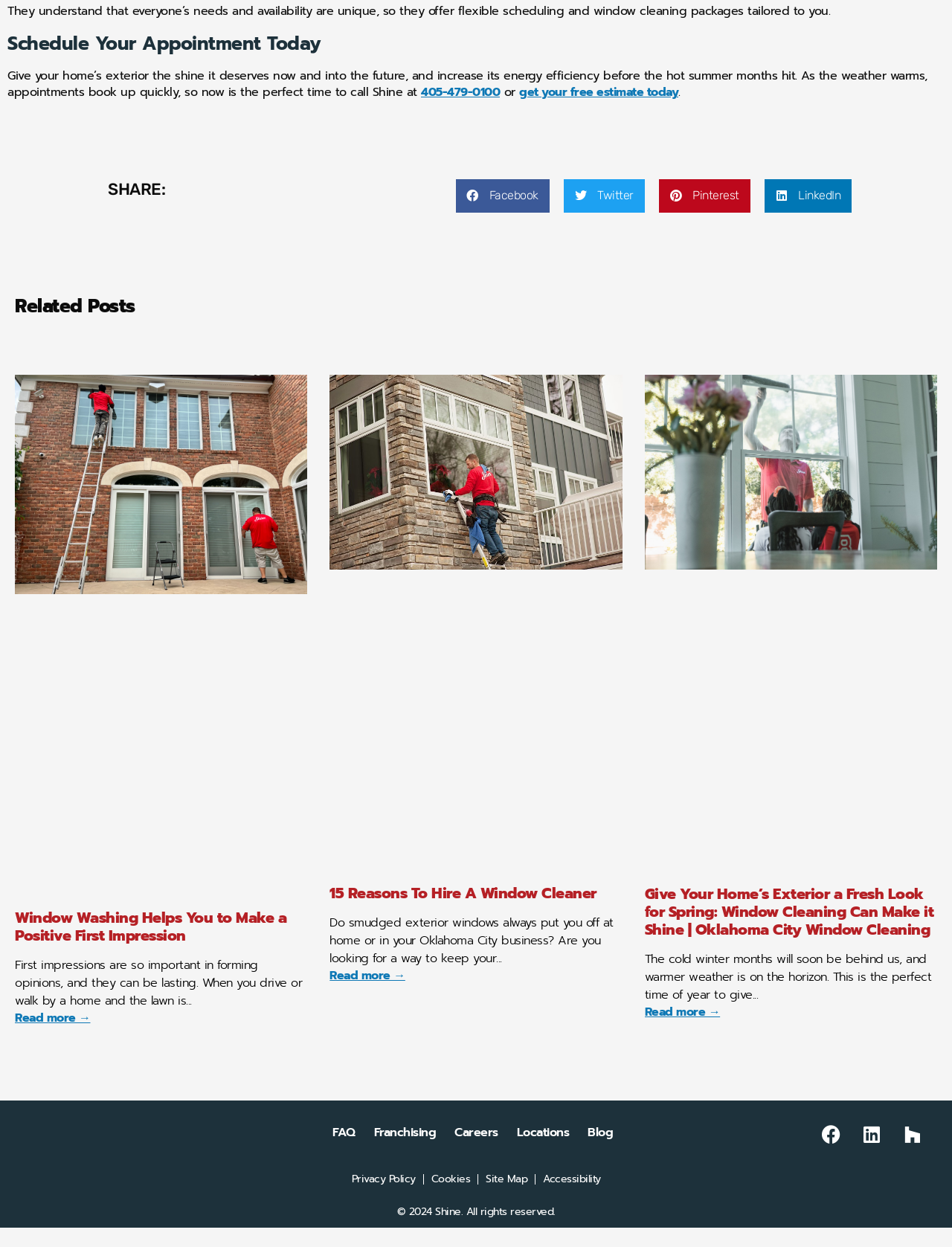What is the name of the company?
Please analyze the image and answer the question with as much detail as possible.

The company name 'Shine' can be found in the logo at the top of the page, and it is also mentioned in the text 'Give your home’s exterior the shine it deserves now and into the future...'